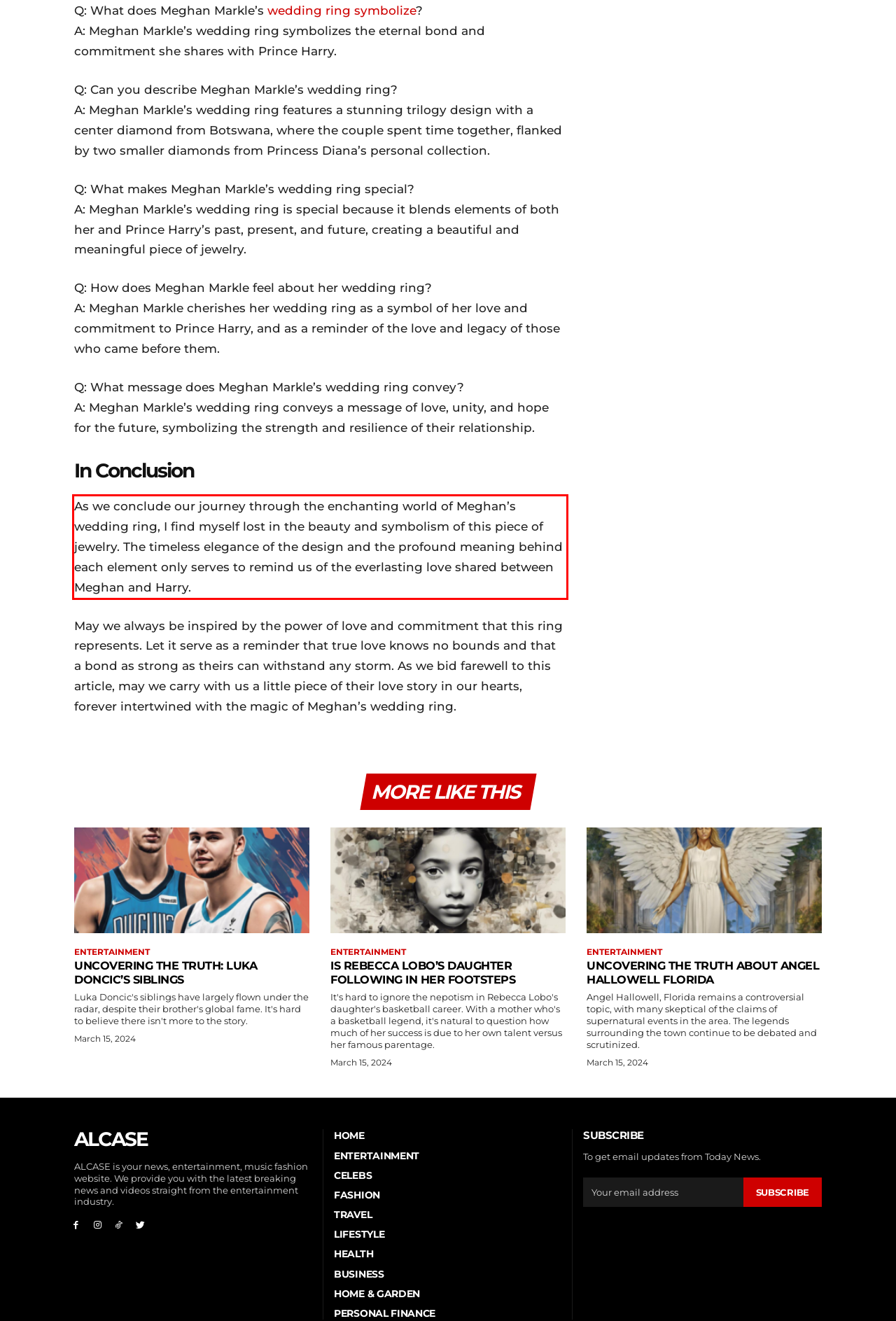You are provided with a webpage screenshot that includes a red rectangle bounding box. Extract the text content from within the bounding box using OCR.

As we conclude our journey through the enchanting world of Meghan’s wedding ring, I find myself lost in the beauty and symbolism of this piece of jewelry. The timeless elegance of the design and the profound meaning behind each element only serves to remind us of the everlasting love shared between Meghan and Harry.